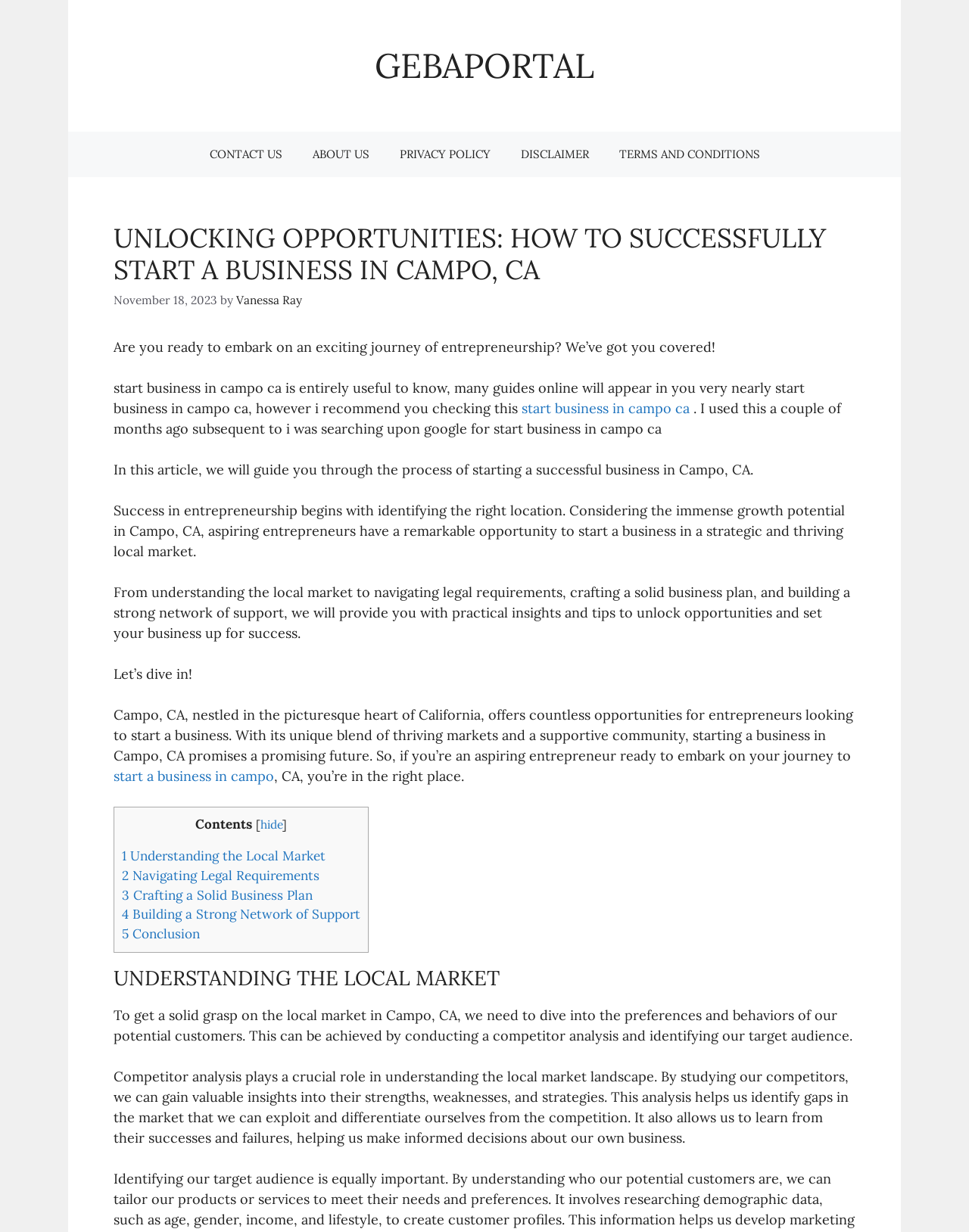What are the main sections of the article?
Could you answer the question with a detailed and thorough explanation?

The main sections of the article can be found in the LayoutTable element, which contains links to each section. The links are labeled as '1 Understanding the Local Market', '2 Navigating Legal Requirements', '3 Crafting a Solid Business Plan', '4 Building a Strong Network of Support', and '5 Conclusion'.